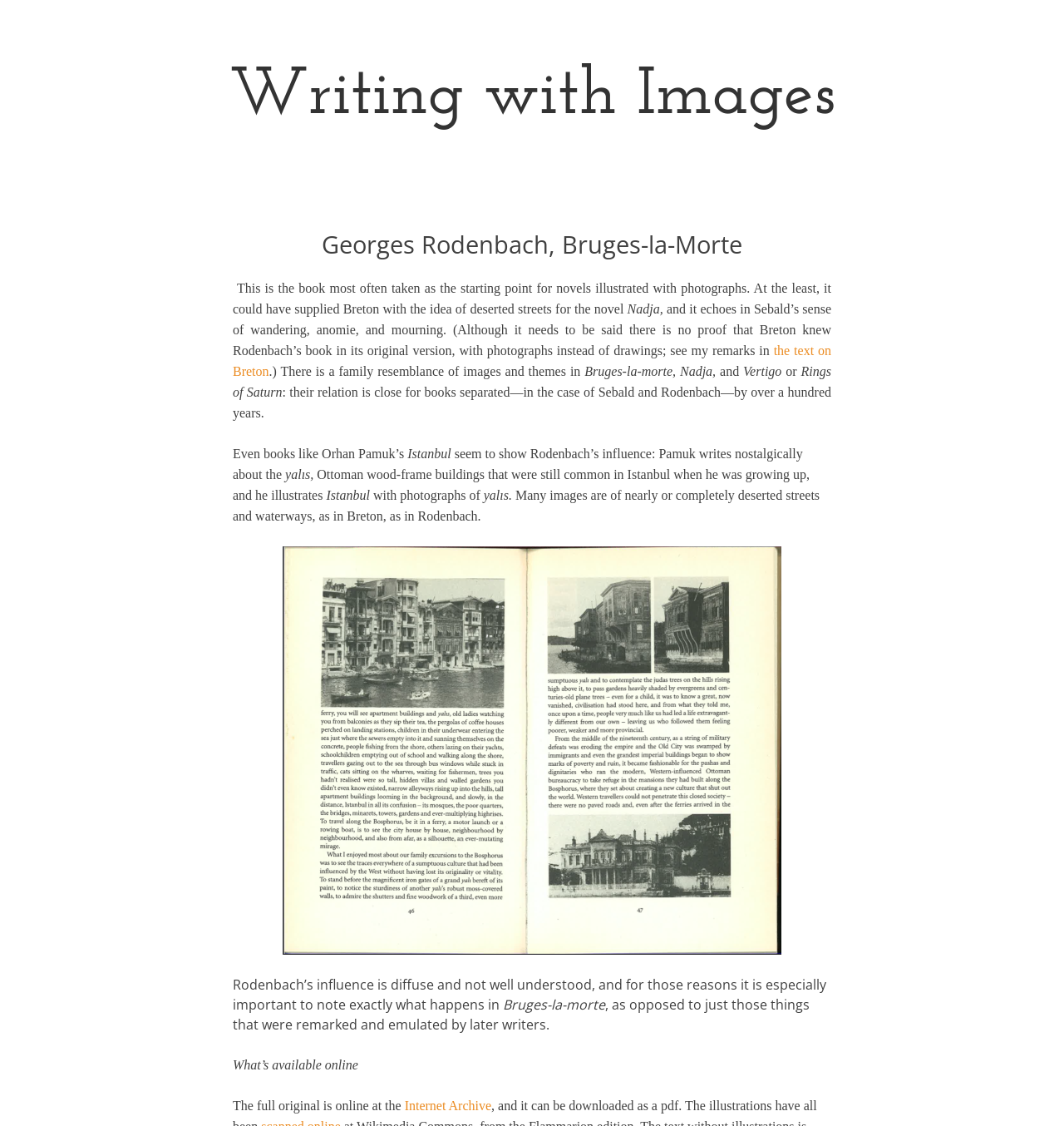Please extract and provide the main headline of the webpage.

Writing with Images